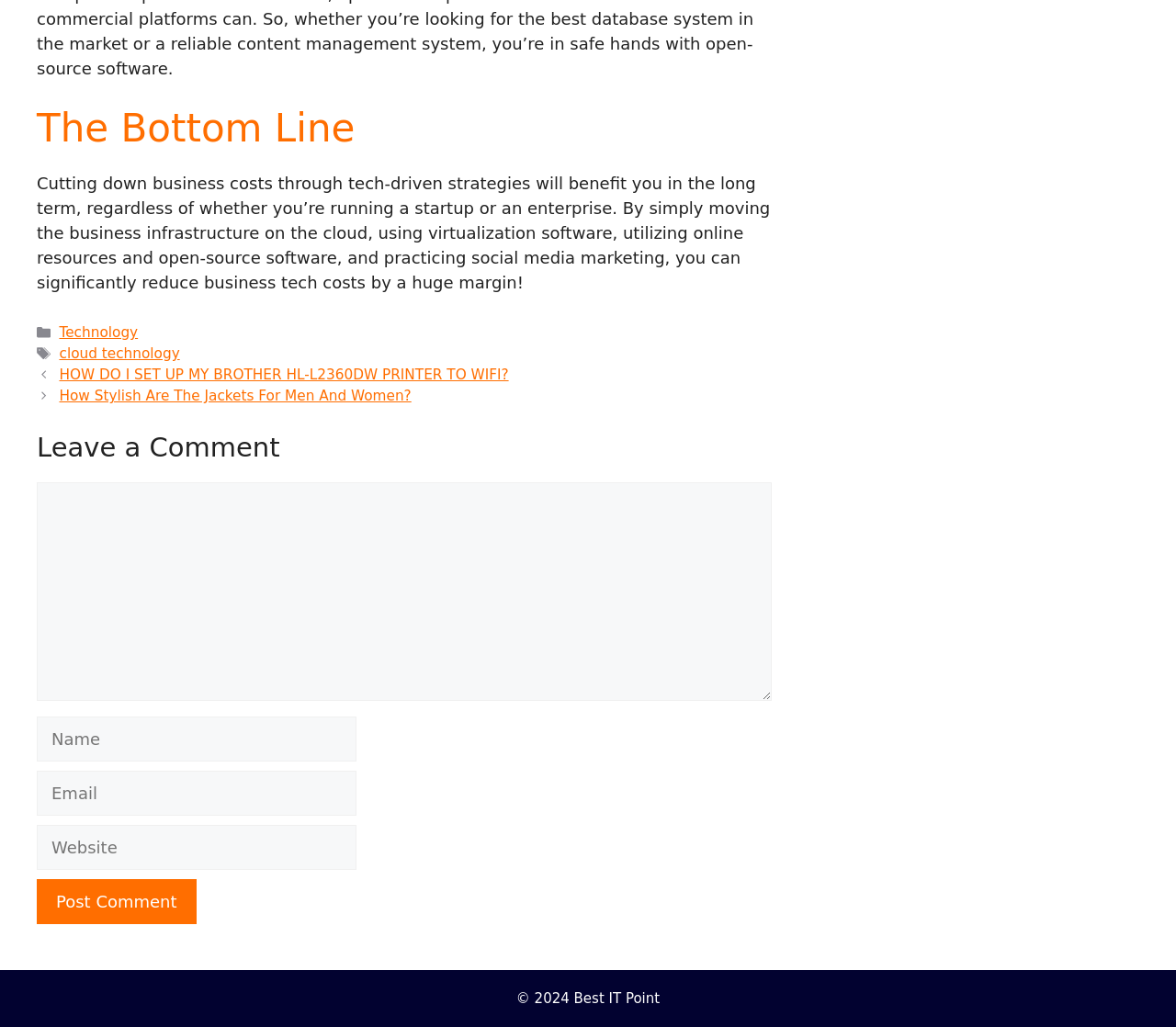Predict the bounding box coordinates of the UI element that matches this description: "name="submit" value="Post Comment"". The coordinates should be in the format [left, top, right, bottom] with each value between 0 and 1.

[0.031, 0.856, 0.167, 0.9]